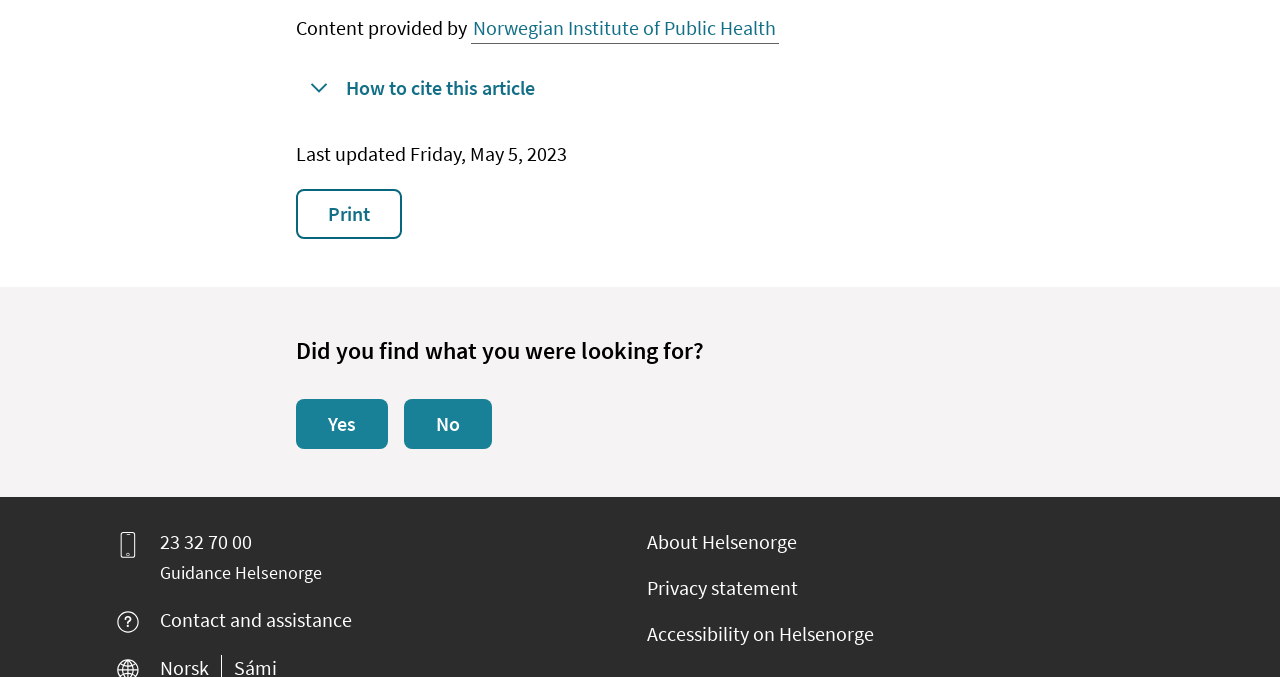Identify the bounding box coordinates of the section that should be clicked to achieve the task described: "Click the 'How to cite this article' button".

[0.231, 0.093, 0.421, 0.167]